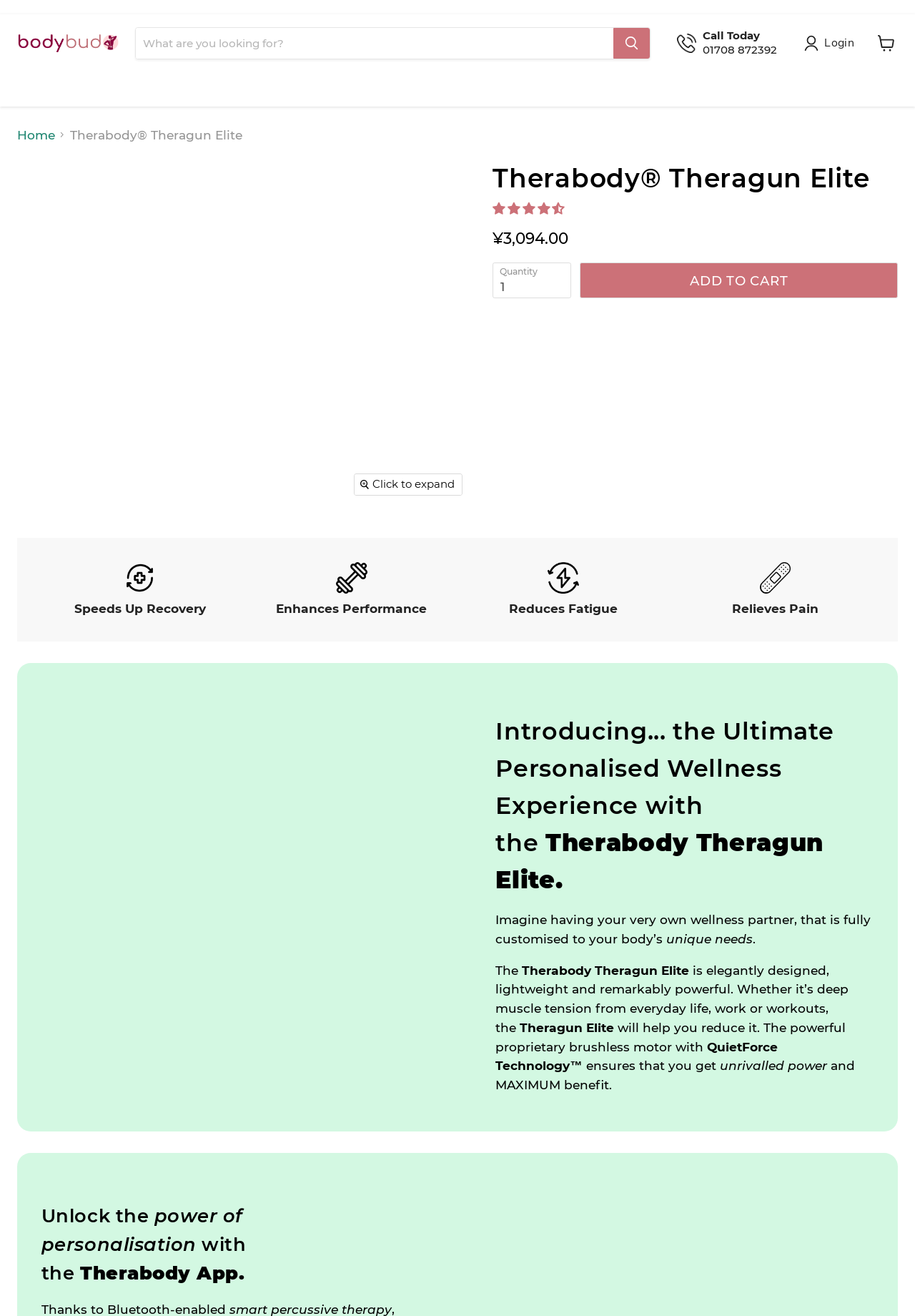Please identify the bounding box coordinates of the element I should click to complete this instruction: 'Select a massage gun'. The coordinates should be given as four float numbers between 0 and 1, like this: [left, top, right, bottom].

[0.018, 0.414, 0.08, 0.456]